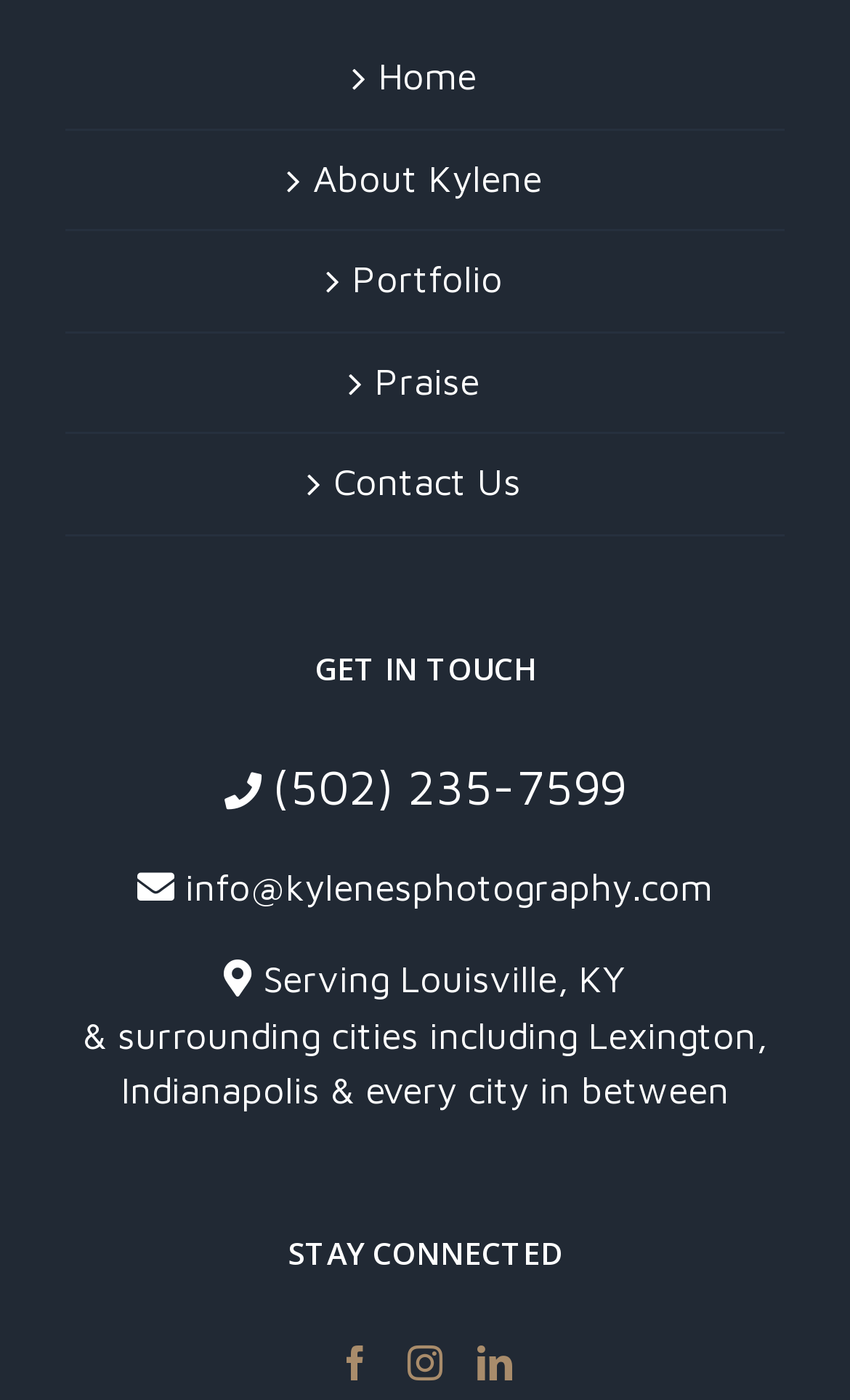Using the webpage screenshot, find the UI element described by aria-label="Instagram" title="Instagram". Provide the bounding box coordinates in the format (top-left x, top-left y, bottom-right x, bottom-right y), ensuring all values are floating point numbers between 0 and 1.

[0.479, 0.961, 0.521, 0.985]